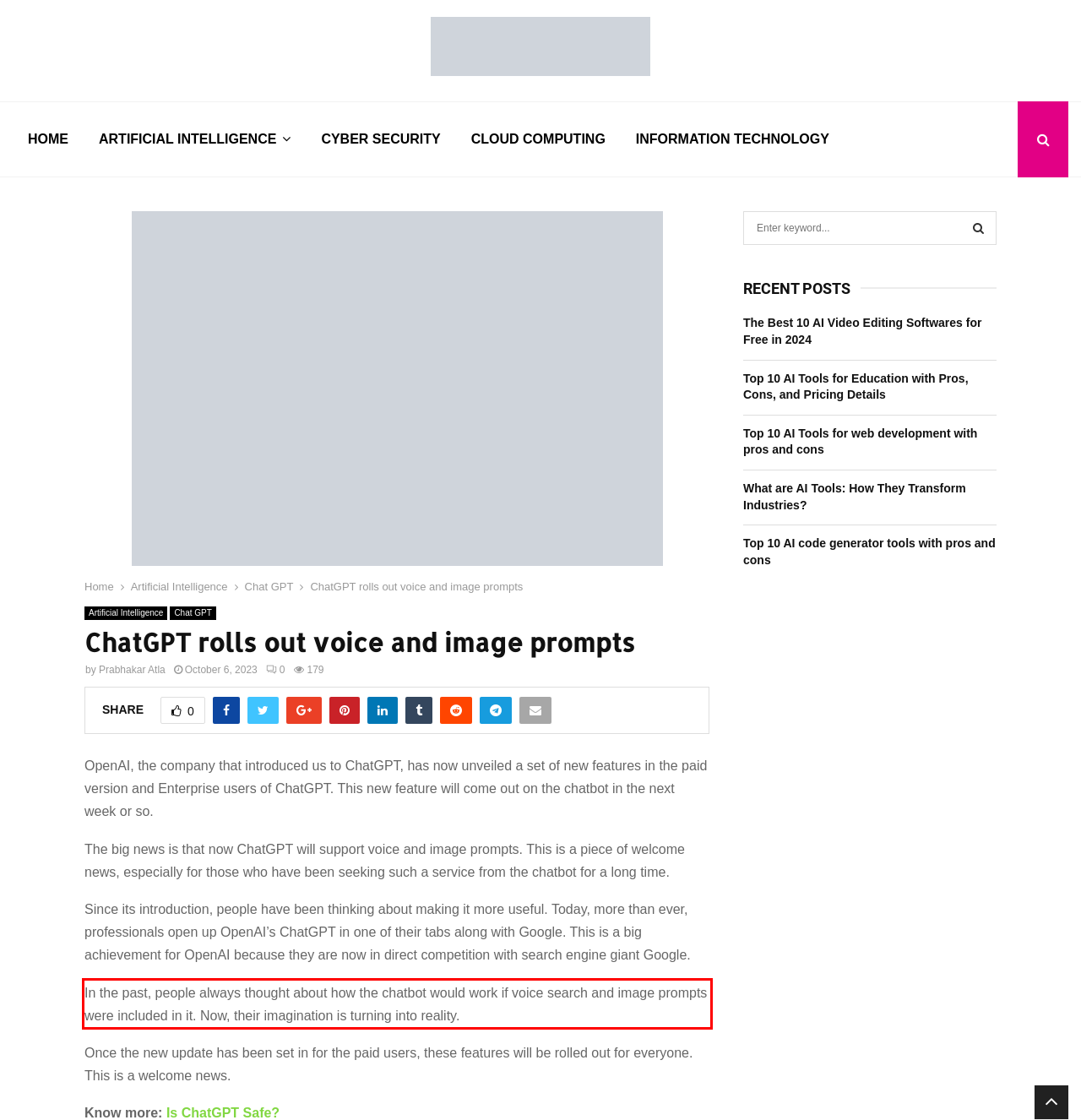Analyze the webpage screenshot and use OCR to recognize the text content in the red bounding box.

In the past, people always thought about how the chatbot would work if voice search and image prompts were included in it. Now, their imagination is turning into reality.